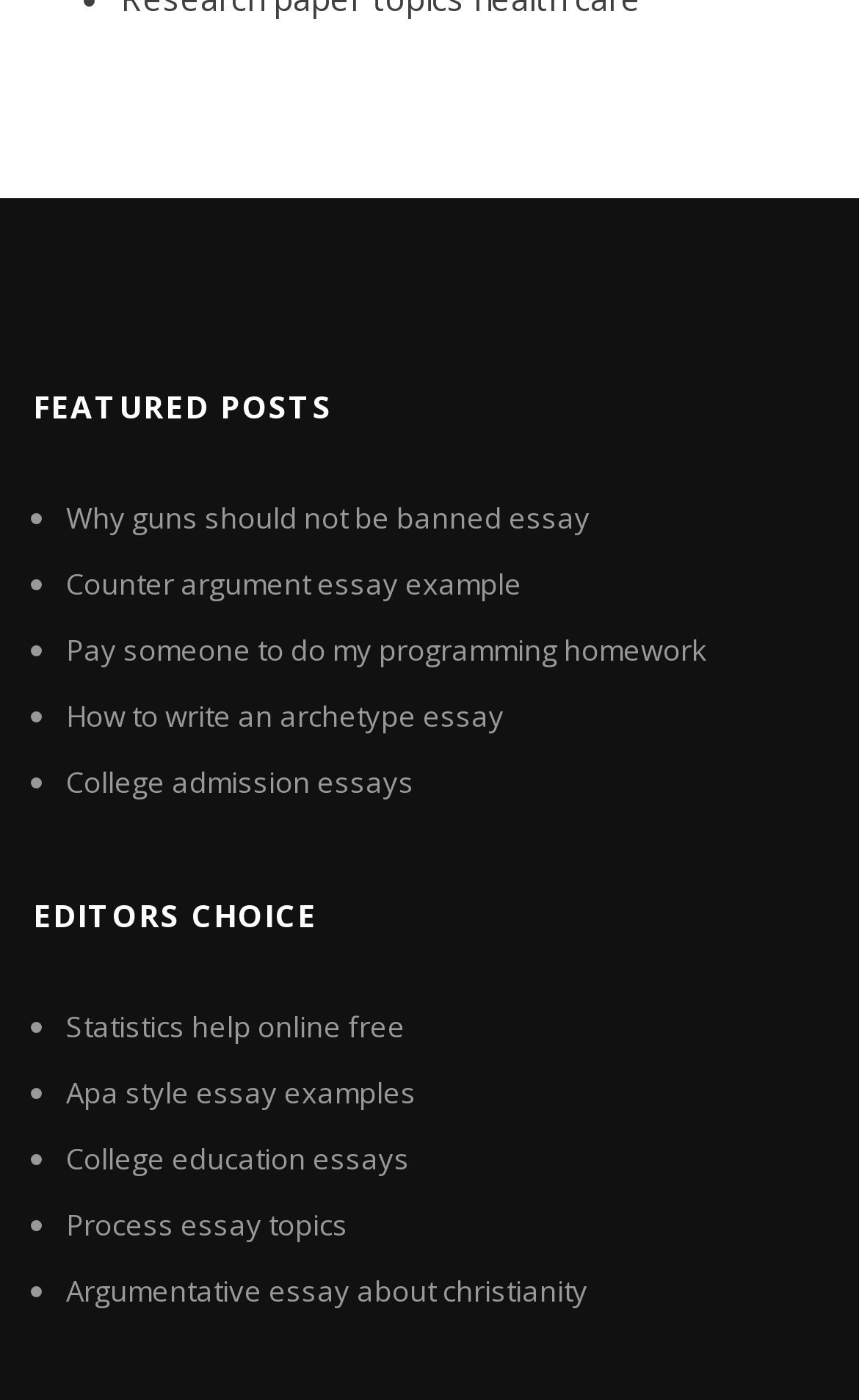How many featured posts are there?
Using the image as a reference, give an elaborate response to the question.

I counted the number of list markers and links under the 'FEATURED POSTS' heading, and there are 5 featured posts.